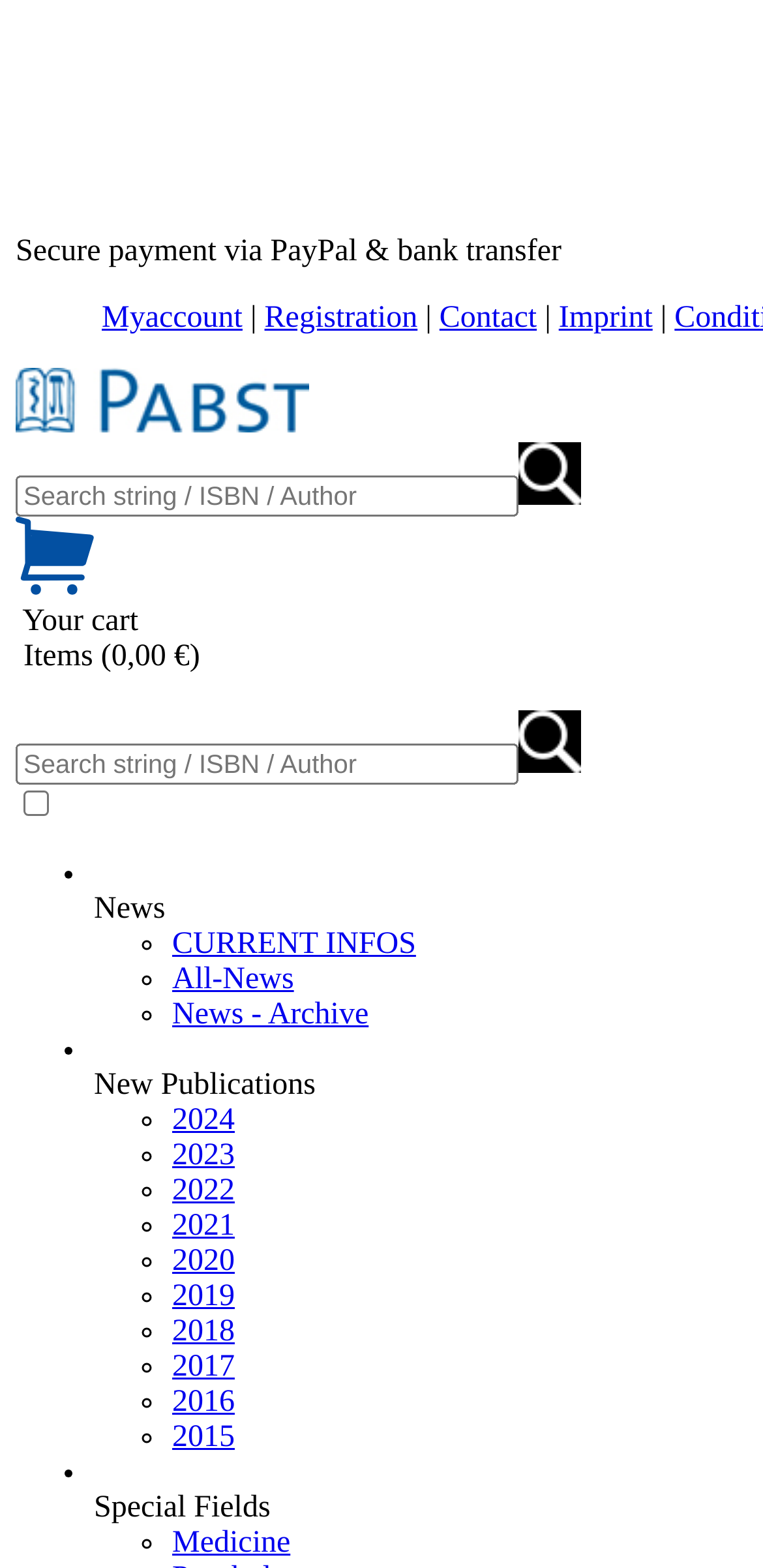Give a one-word or one-phrase response to the question: 
What is the payment method mentioned?

PayPal & bank transfer